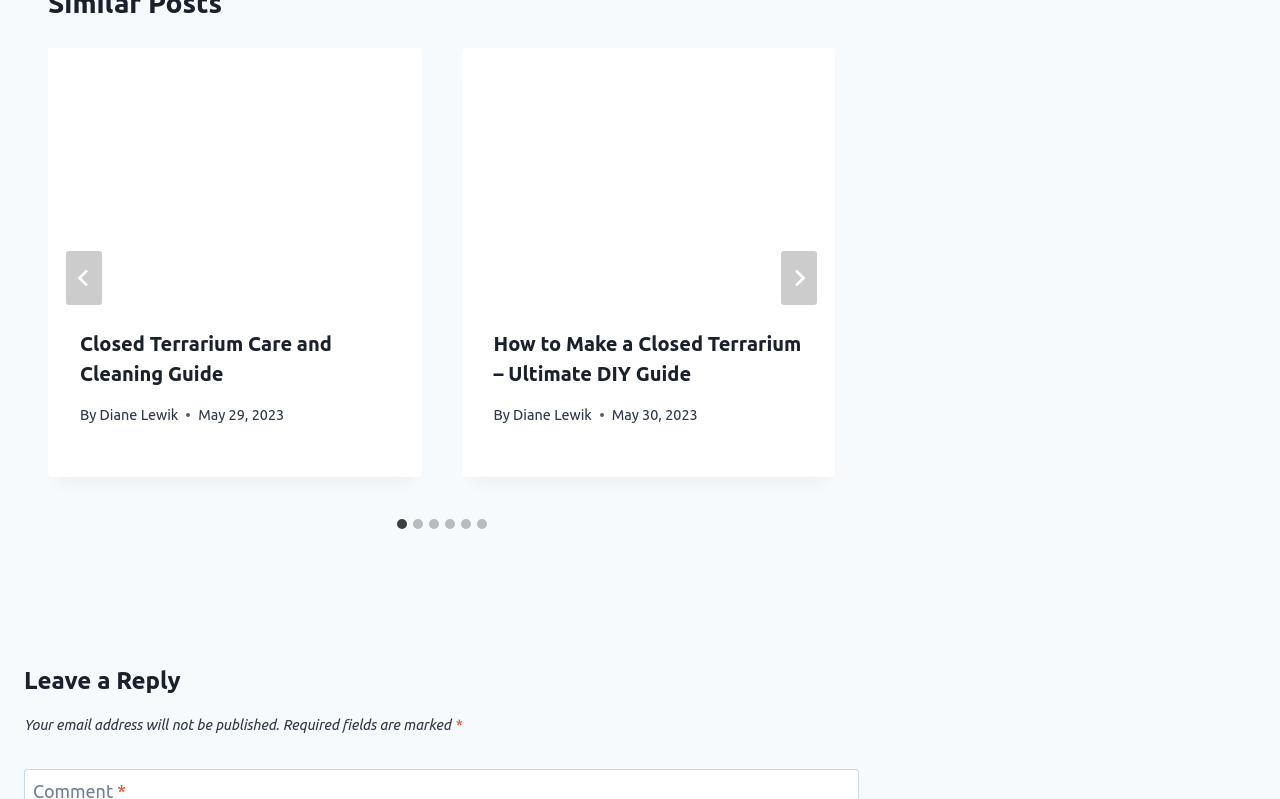Predict the bounding box of the UI element based on the description: "aria-label="Go to last slide"". The coordinates should be four float numbers between 0 and 1, formatted as [left, top, right, bottom].

[0.052, 0.314, 0.08, 0.381]